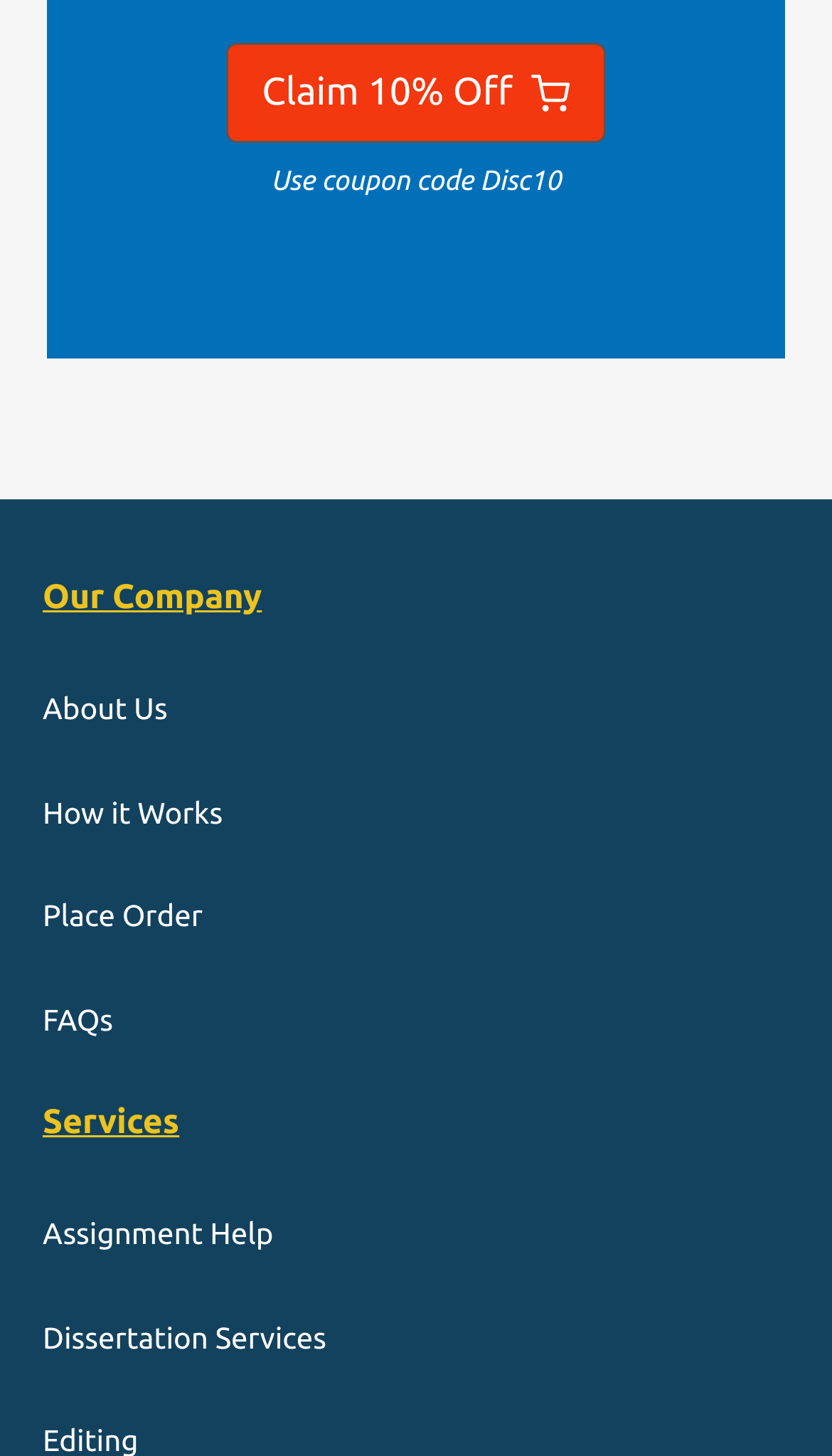What services does the company offer?
Answer with a single word or short phrase according to what you see in the image.

Assignment Help, Dissertation Services